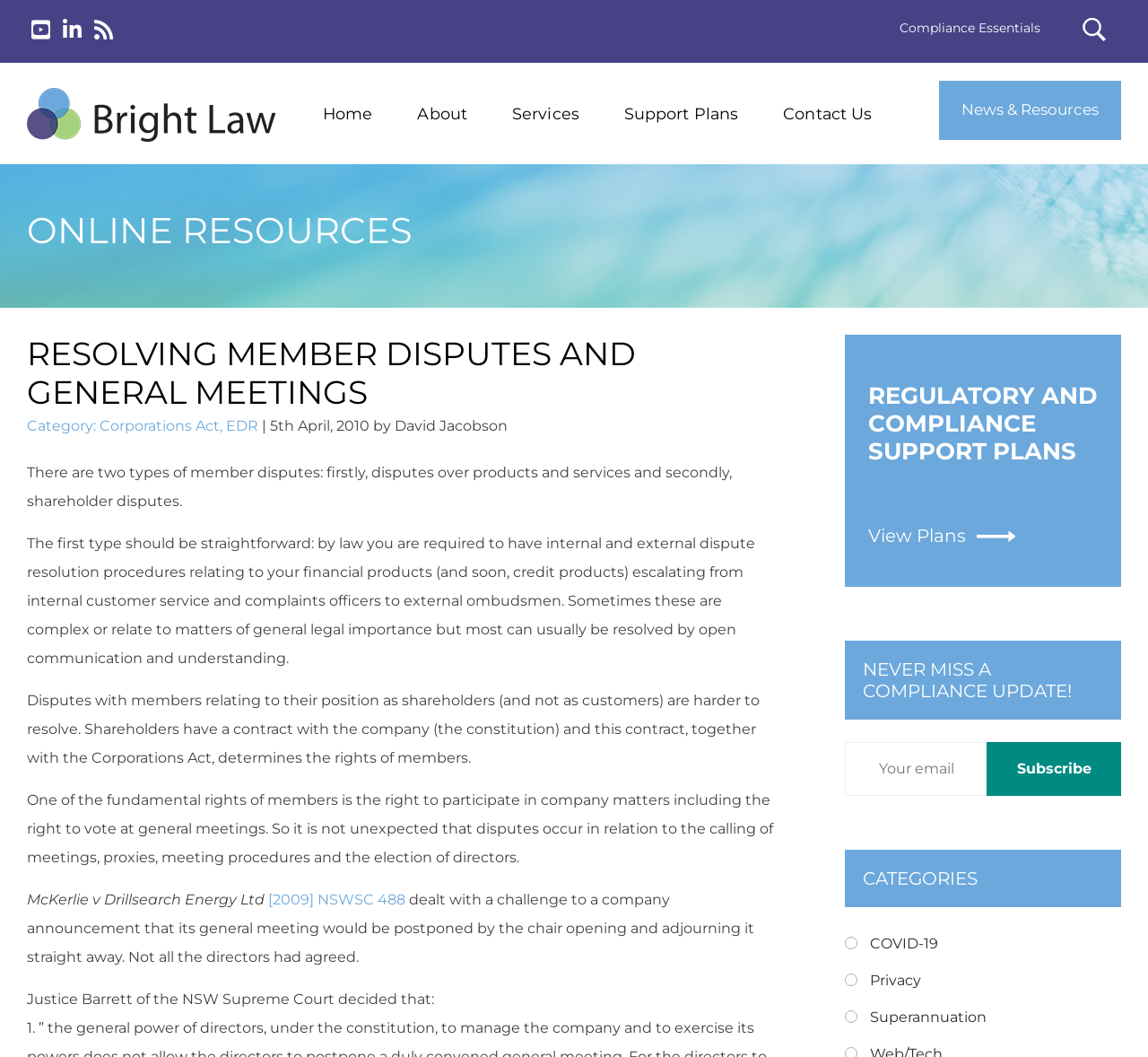Provide a single word or phrase answer to the question: 
What is the purpose of the 'Support Plans' link?

To view regulatory and compliance support plans